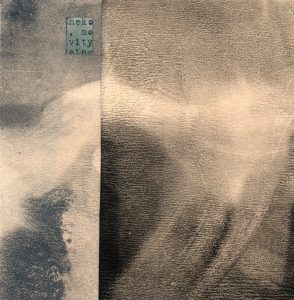Explain the details of the image you are viewing.

This artwork, titled "Memory Box Series: Collages" by Christine Sloman, is part of her recent solo exhibition at Atria One, which opened last Friday in Edinburgh. The piece showcases an engaging interplay of textures and forms, reflecting Sloman's exploration of memory and abstraction. On the left side, you can see a striking abstract composition, while the right side features a more fluid, almost ethereal quality, inviting viewers to ponder the narratives woven into the fabric of memory. This exhibition is curated by Ilaria and Amy from Edinburgh Printmakers, highlighting the artist's innovative approach to collaging physical and emotional landscapes. Although the gallery itself isn’t open to the public, the work can still be accessed online through the Edinburgh Printmakers' website.